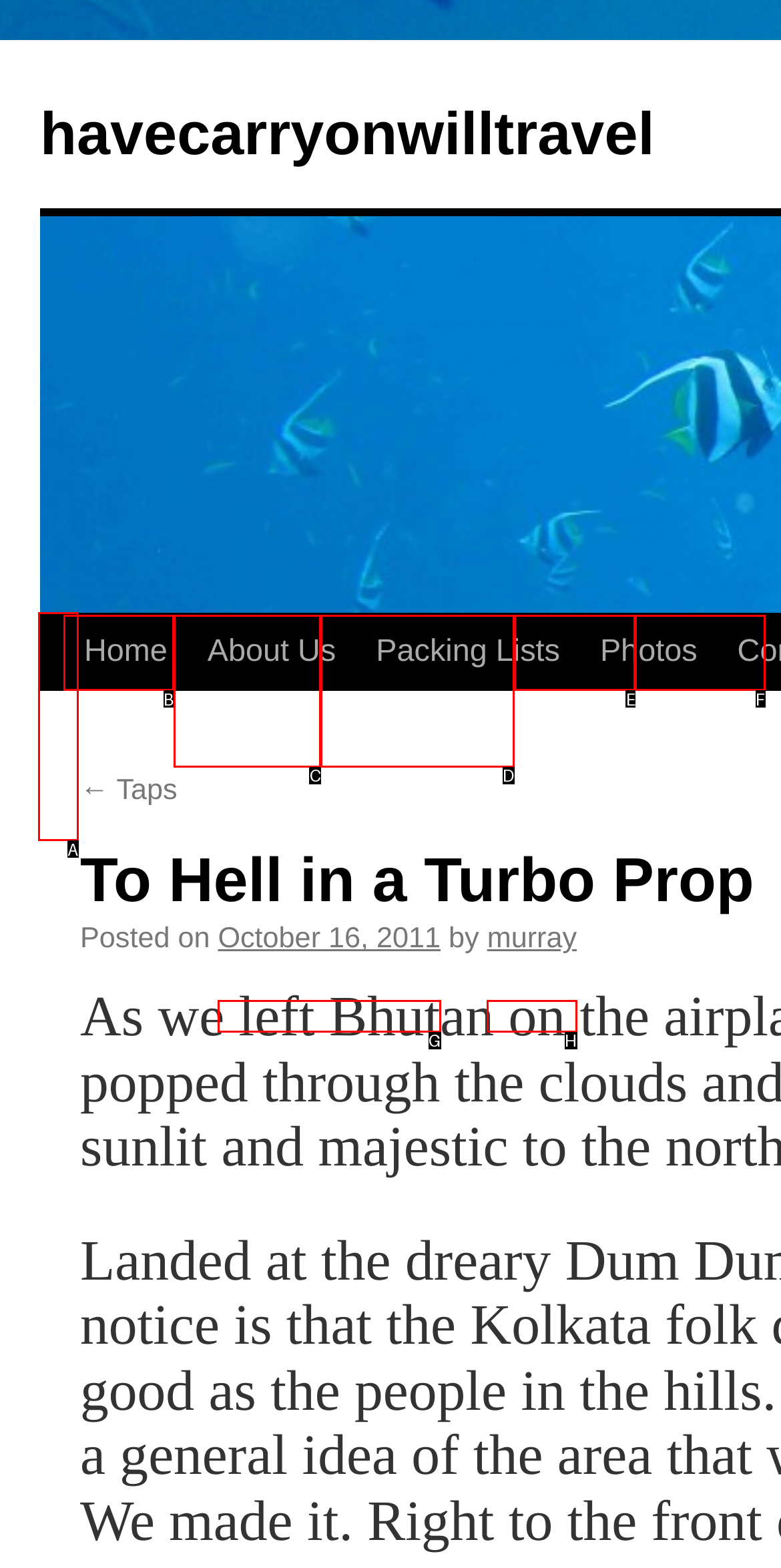Identify the HTML element that corresponds to the following description: About Us. Provide the letter of the correct option from the presented choices.

C